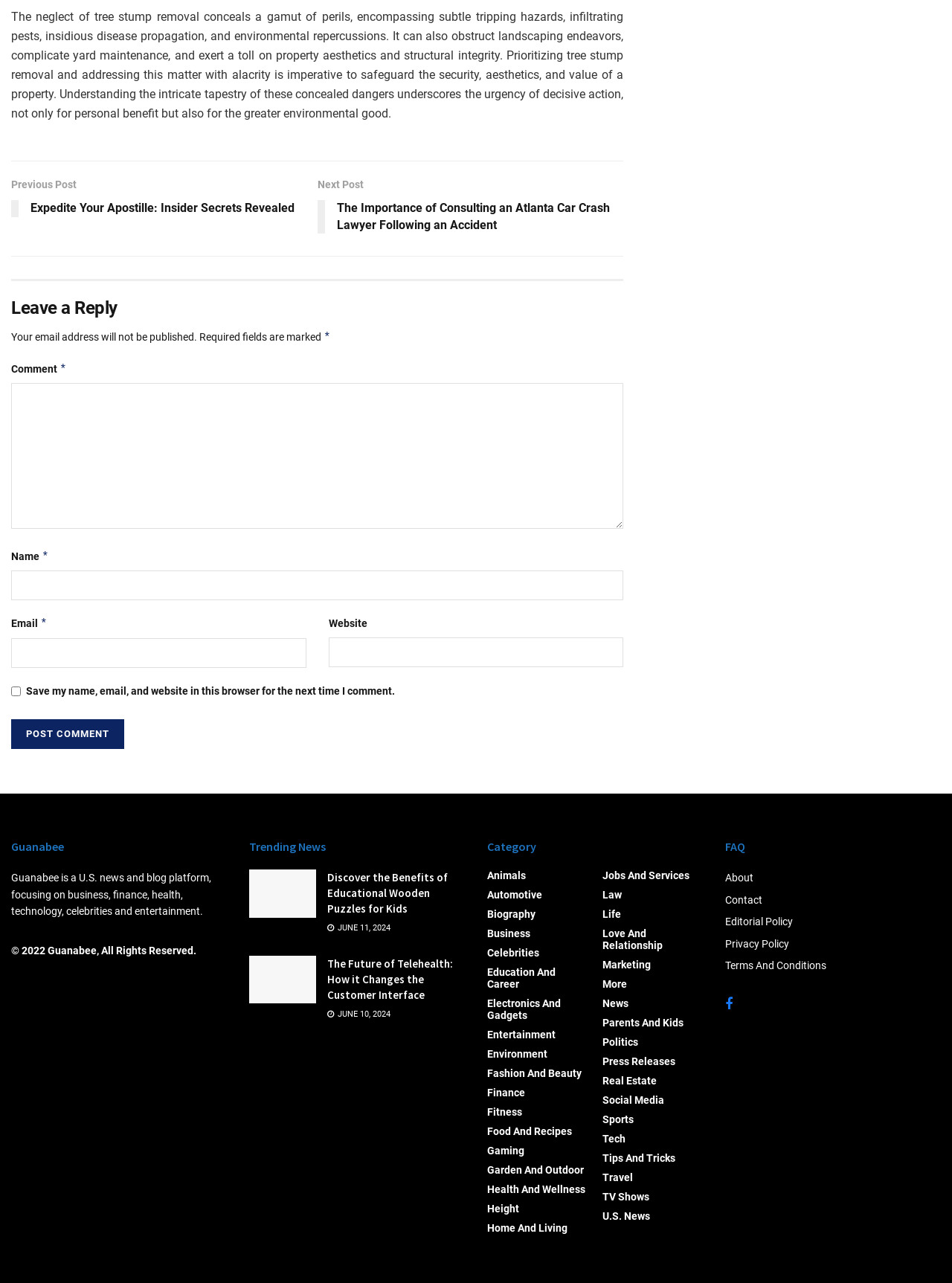Identify the bounding box coordinates of the region I need to click to complete this instruction: "Search for something".

None